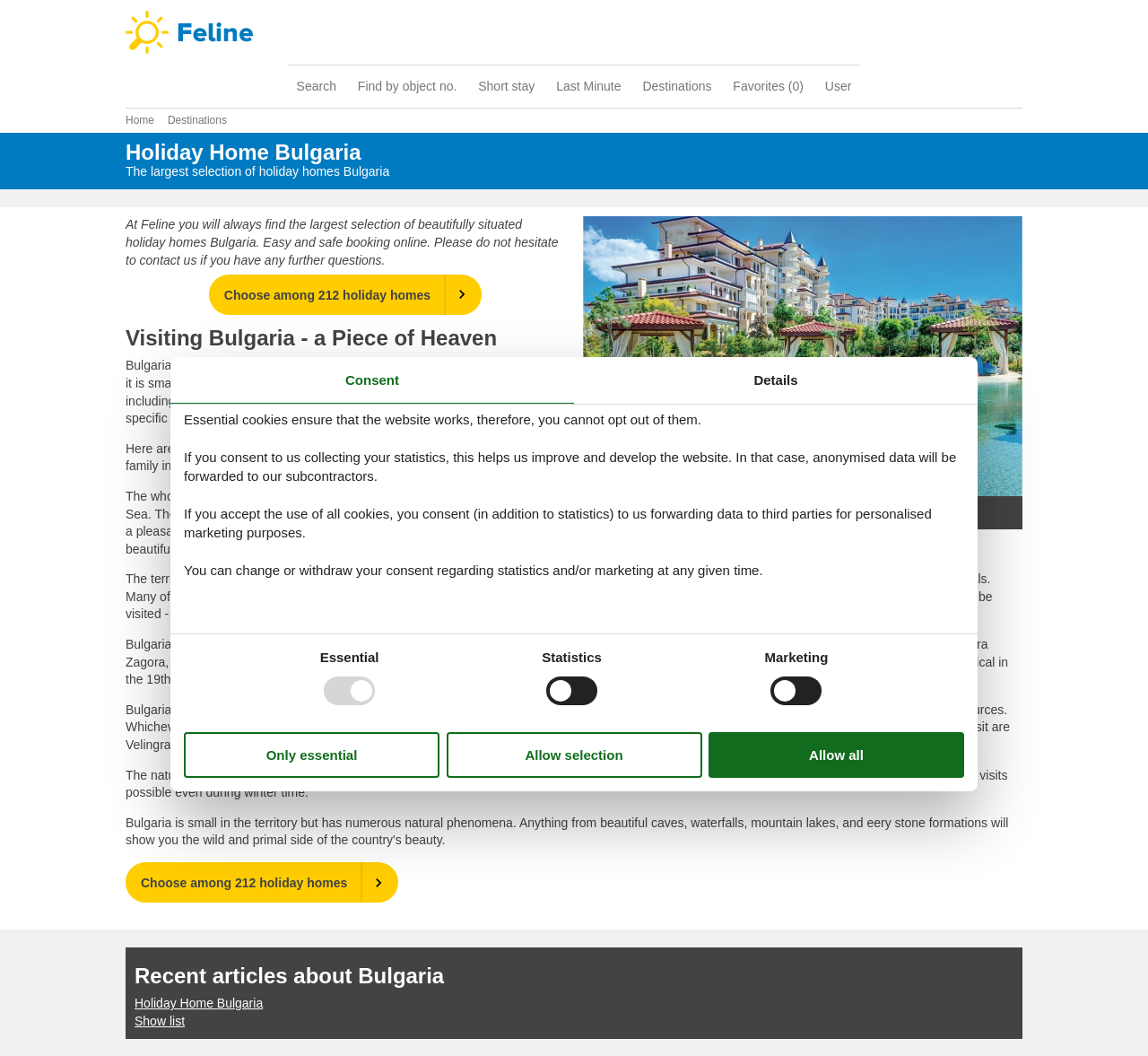Please determine the heading text of this webpage.

Holiday Home Bulgaria